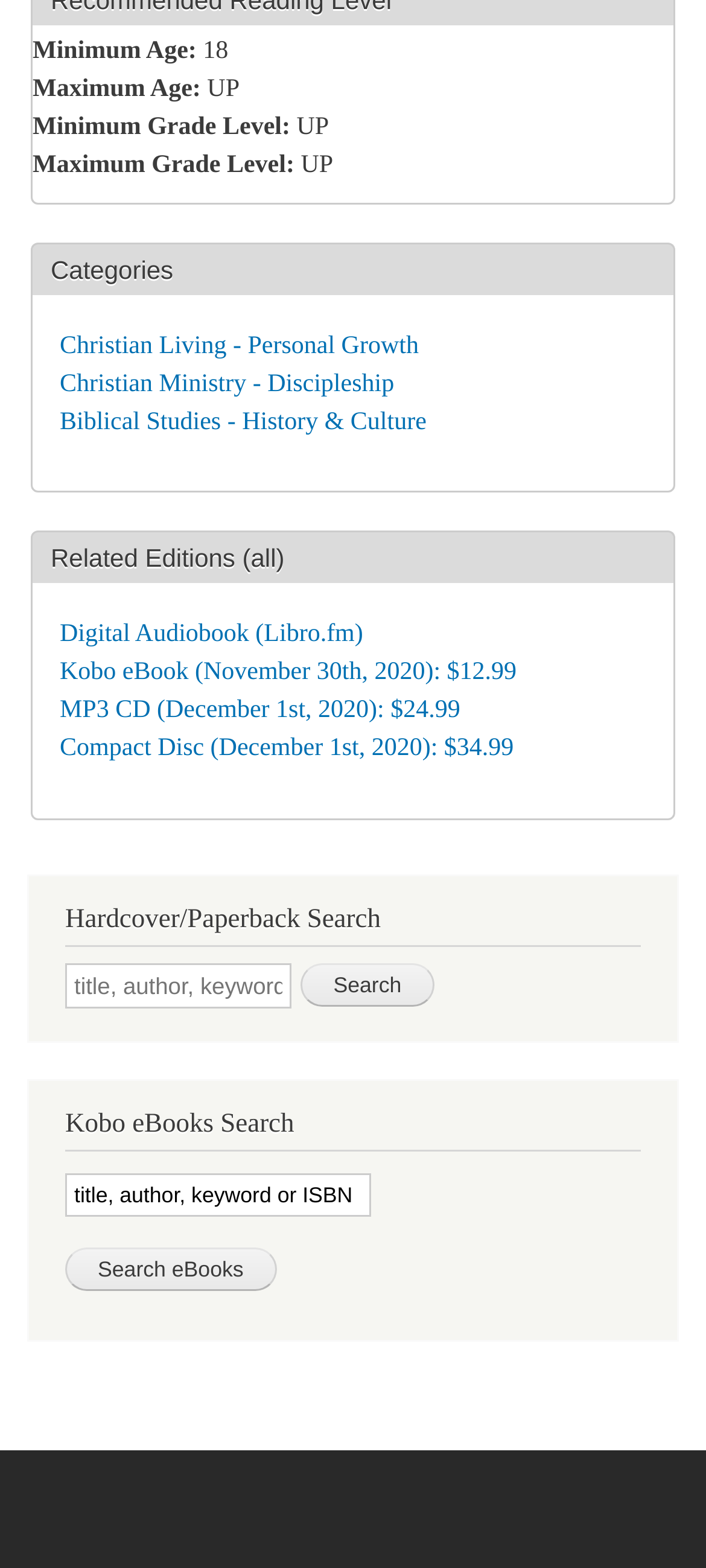Locate the bounding box coordinates of the item that should be clicked to fulfill the instruction: "Search for Hardcover/Paperback".

[0.426, 0.614, 0.615, 0.642]